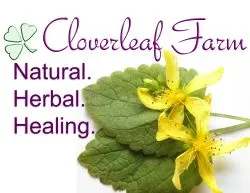Offer a detailed explanation of the image and its components.

The image features the logo of "Cloverleaf Farm," a brand dedicated to natural herbal healing. It showcases vibrant yellow flowers alongside lush green leaves, symbolizing the essence of herbal remedies and natural health. The design emphasizes the farm's commitment to natural and herbal practices, with the words "Natural," "Herbal," and "Healing" prominently displayed in an elegant font. The inclusion of a clover icon adds a touch of nature, reflecting the farm's focus on holistic wellness through the use of plants. This imagery evokes a sense of tranquility and connection to the earth, inviting viewers to explore the benefits of herbal healing.